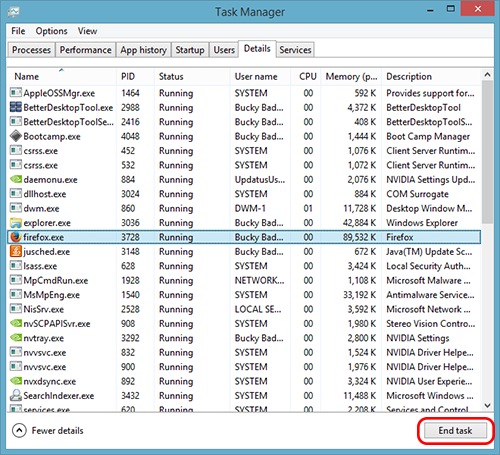Offer an in-depth caption that covers the entire scene depicted in the image.

The image depicts the Windows Task Manager interface, showcasing the "Details" tab that provides a detailed view of running processes on a computer. Highlighted on the lower right corner is the red button labeled "End task," which users click to terminate a selected process, in this case, the "firefox.exe" process. This task management functionality is crucial for managing applications and system performance, allowing users to stop unresponsive programs or processes that may be consuming excessive system resources. The interface includes various columns, such as PID, Status, User name, CPU, Memory, and Description, detailing the specifics of each running application, including their system impact and operational status.